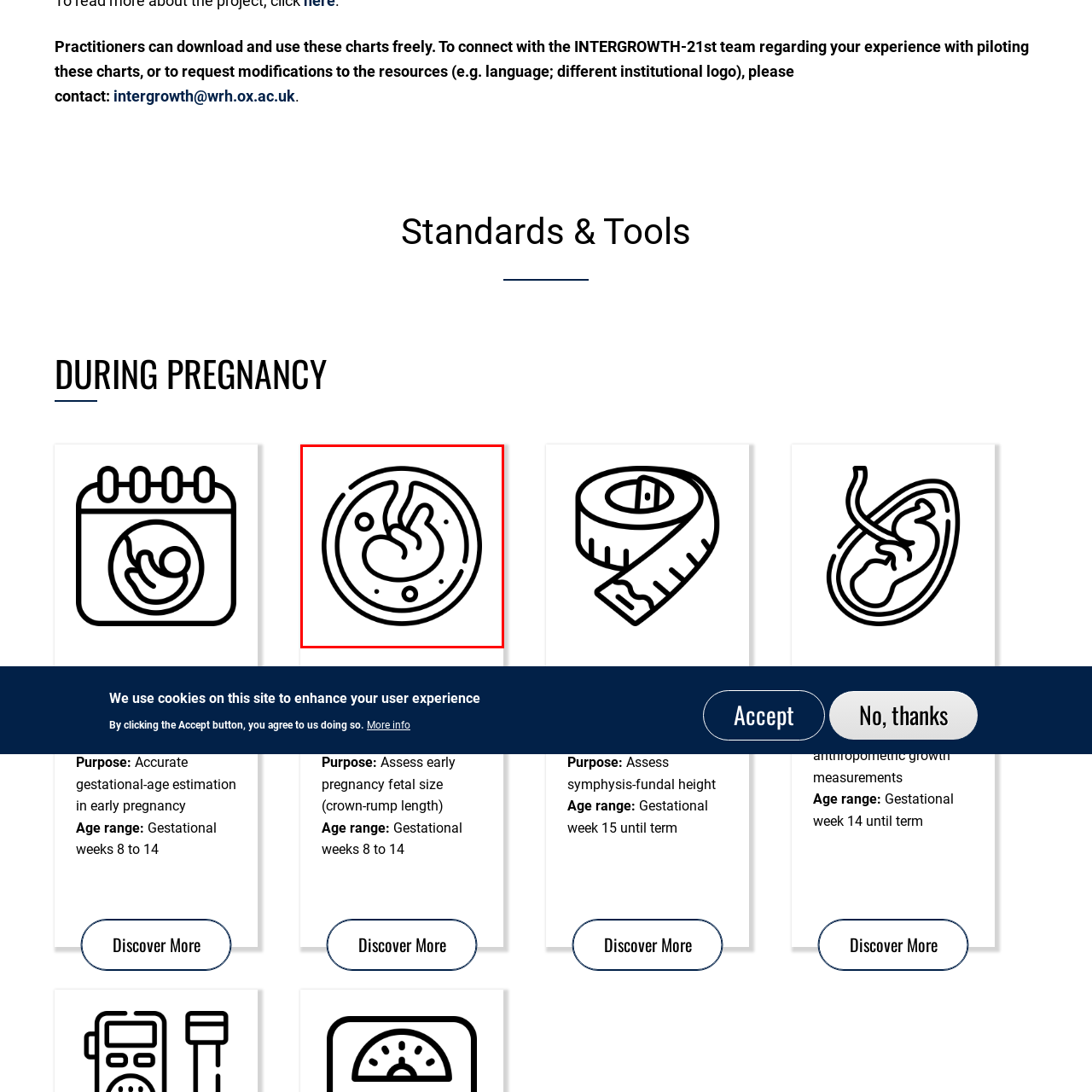Create an extensive description for the image inside the red frame.

The image represents a simplified line drawing of a developing fetus within a circular frame, symbolizing gestational stages. This visual is associated with the topic of early pregnancy dating and is used in the context of assessing fetal size measured by crown-rump length. The image corresponds to resources aimed at healthcare practitioners who require tools for estimating gestational age accurately. Specifically, it pertains to the age range of gestational weeks 8 to 14, highlighting important developmental milestones during early pregnancy. This resource is likely part of a larger compilation of standards and tools designed to support practitioners in providing quality care during pregnancy.